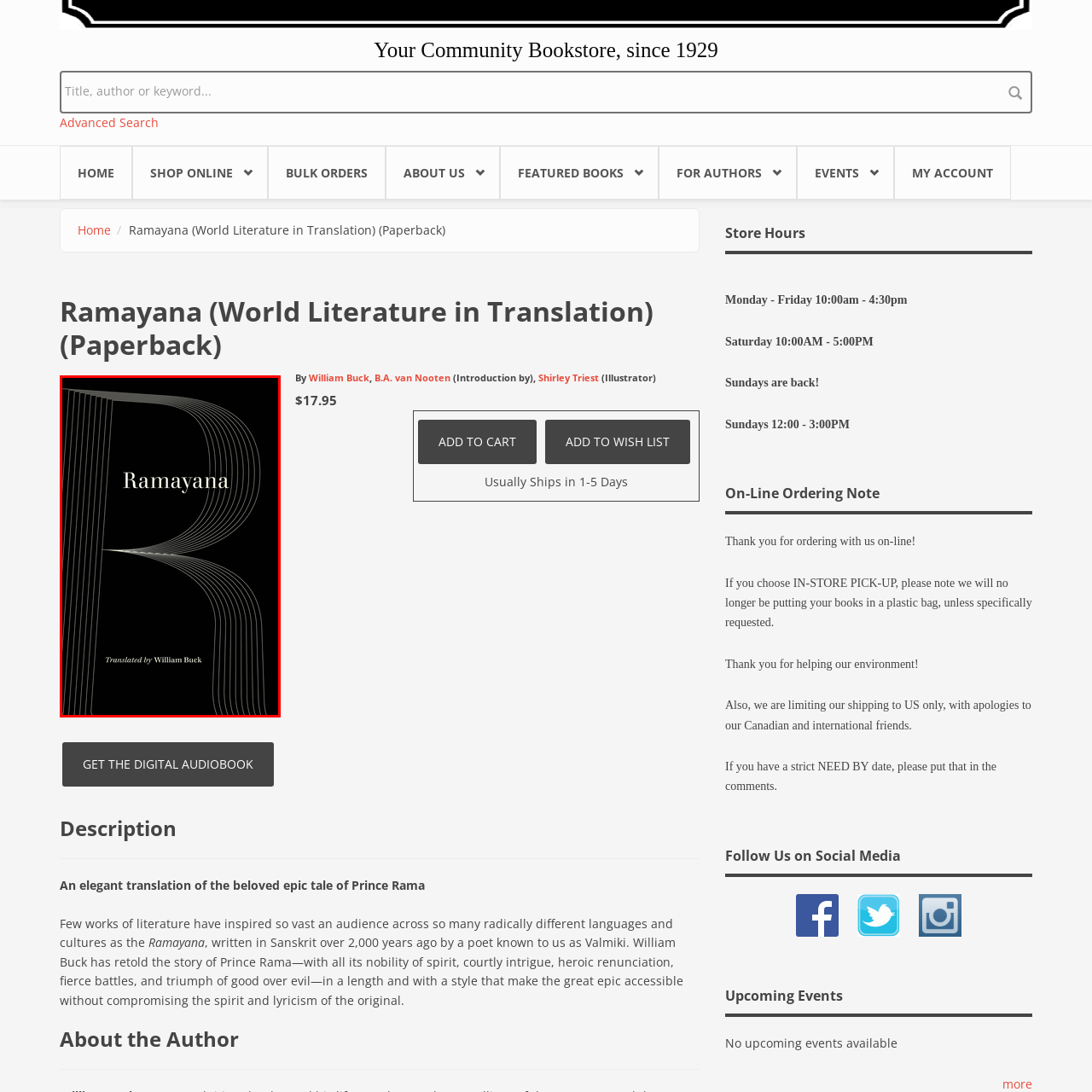What series is this edition part of?
Look closely at the image inside the red bounding box and answer the question with as much detail as possible.

This edition of Ramayana is part of the 'World Literature in Translation' series, which highlights its significance in making this ancient text accessible to contemporary readers.